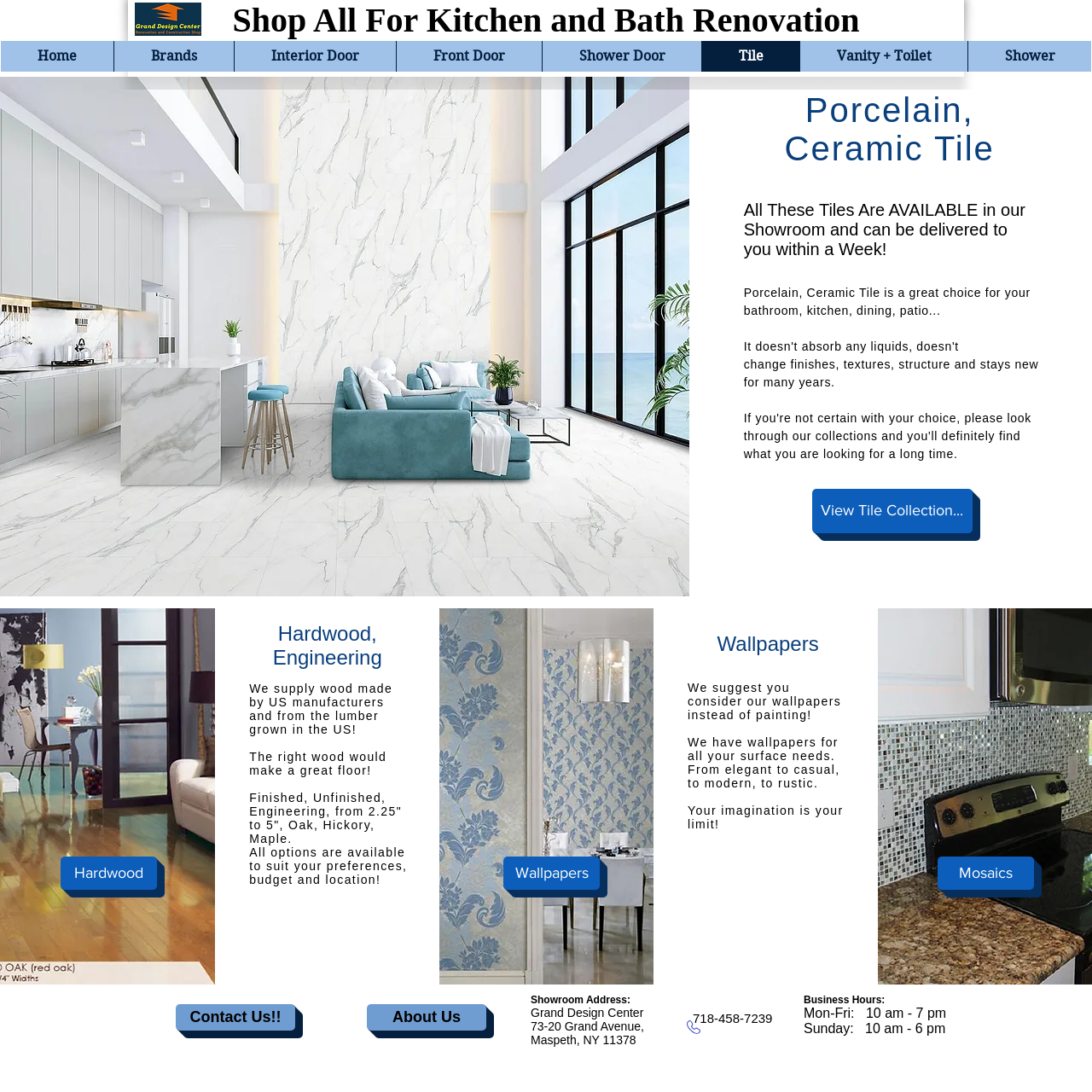Extract the primary heading text from the webpage.

Shop All For Kitchen and Bath Renovation